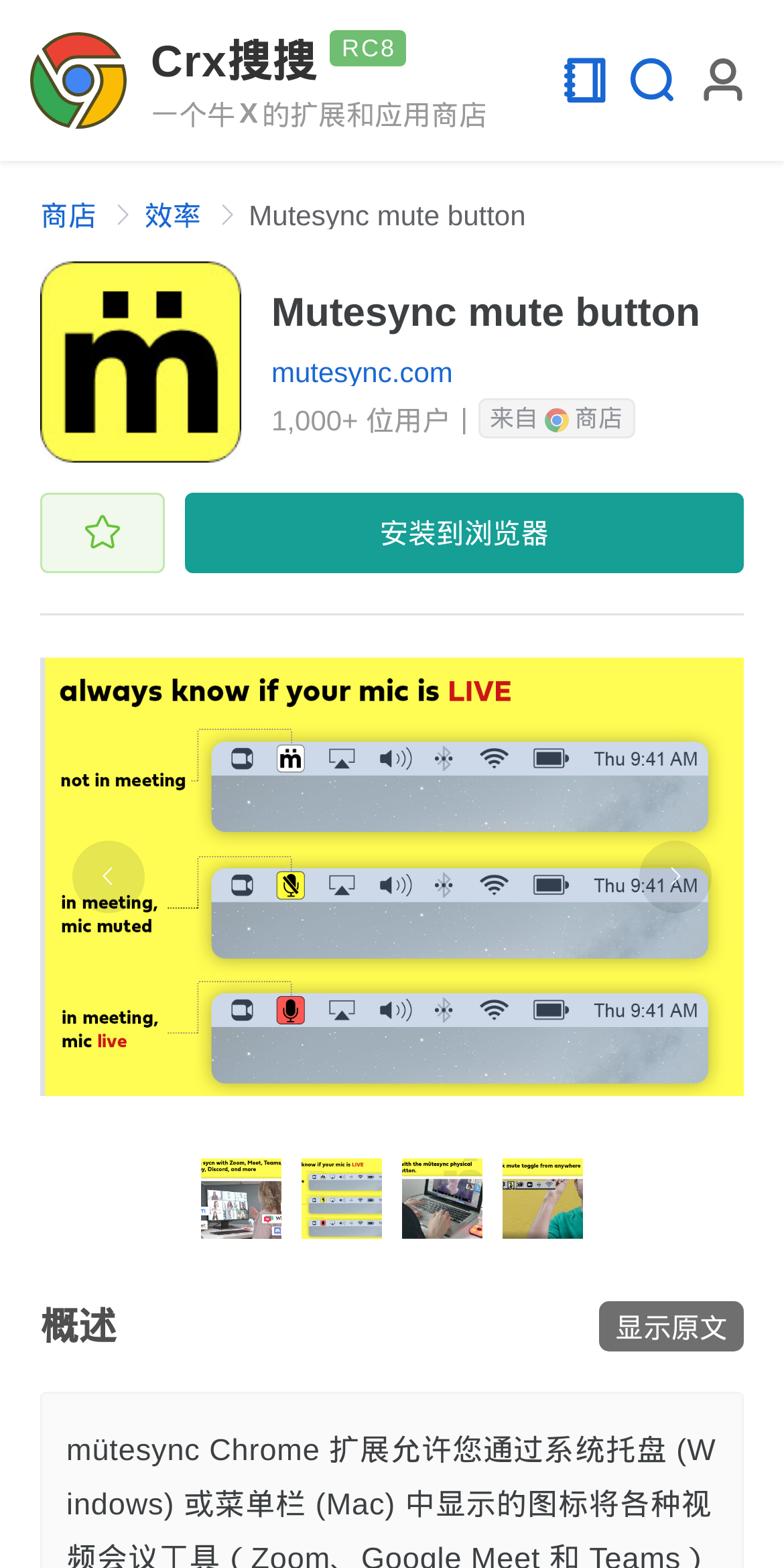Locate the bounding box coordinates of the clickable area to execute the instruction: "Click the '安装到浏览器' button". Provide the coordinates as four float numbers between 0 and 1, represented as [left, top, right, bottom].

[0.236, 0.314, 0.949, 0.366]